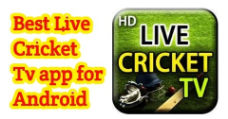What type of devices can the app be used on?
Provide a concise answer using a single word or phrase based on the image.

Android devices